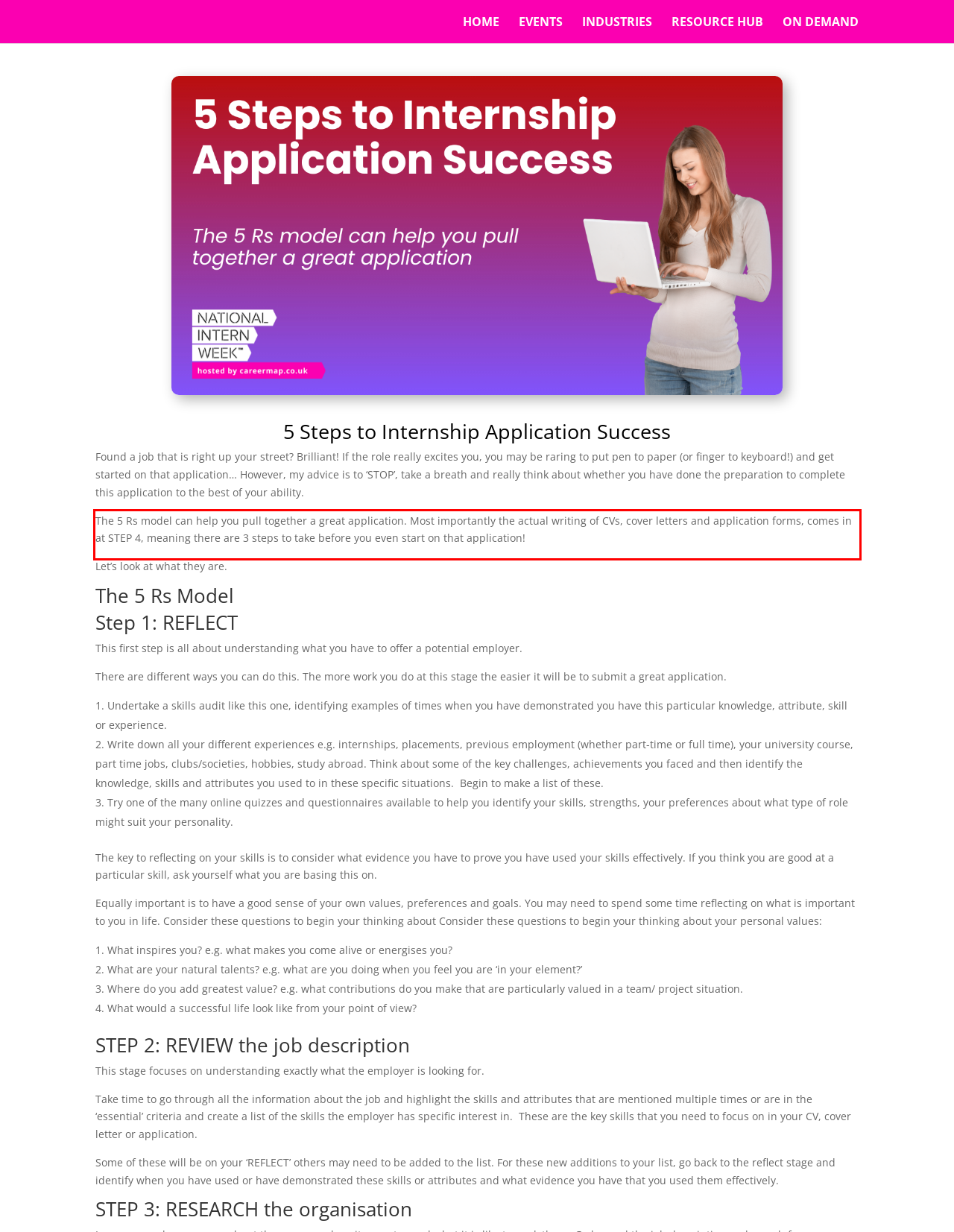Please recognize and transcribe the text located inside the red bounding box in the webpage image.

The 5 Rs model can help you pull together a great application. Most importantly the actual writing of CVs, cover letters and application forms, comes in at STEP 4, meaning there are 3 steps to take before you even start on that application!